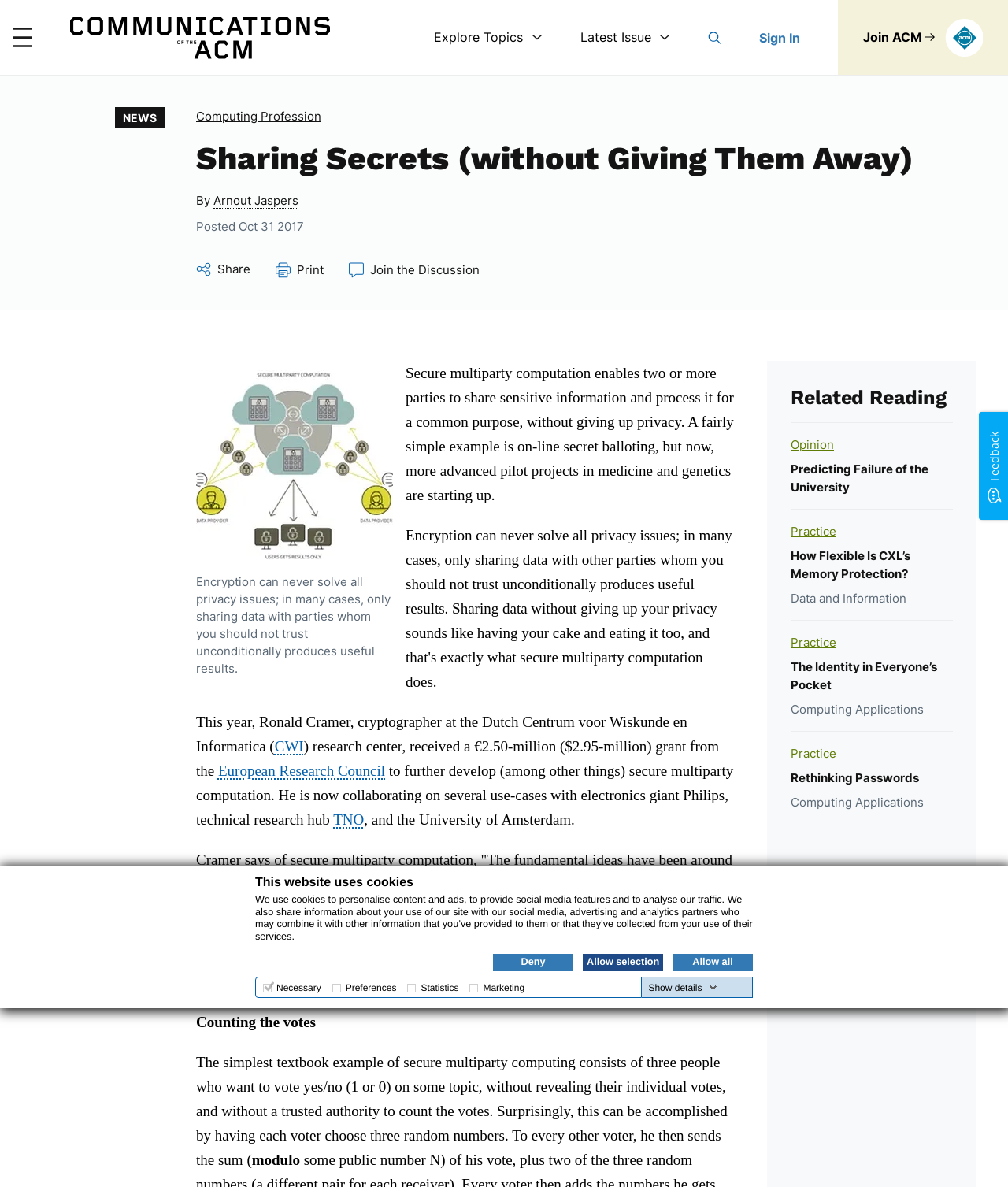Provide a one-word or one-phrase answer to the question:
What is the name of the research center collaborating with Philips and the University of Amsterdam?

CWI